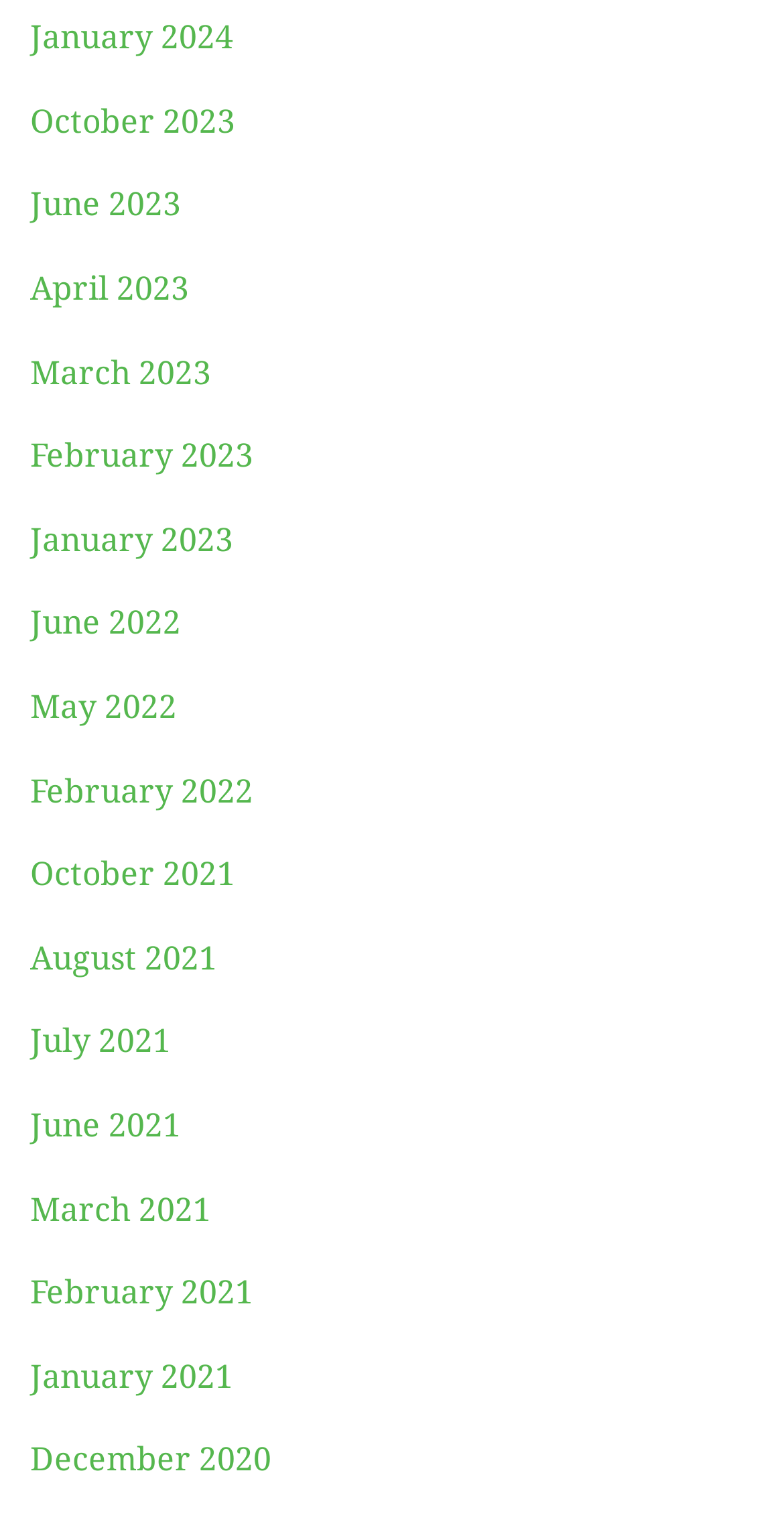Please find the bounding box coordinates for the clickable element needed to perform this instruction: "Browse June 2022".

[0.038, 0.395, 0.231, 0.42]